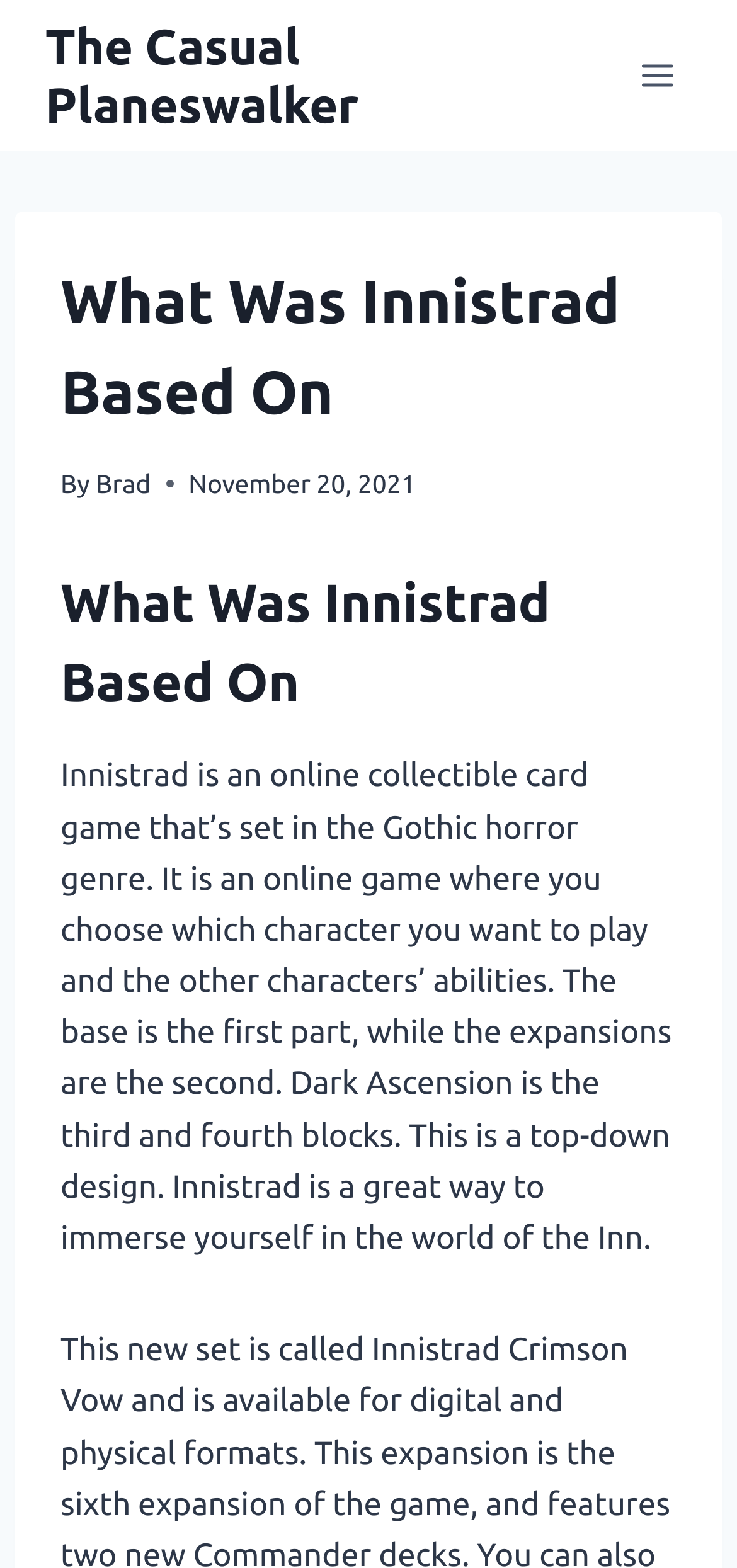Please specify the bounding box coordinates in the format (top-left x, top-left y, bottom-right x, bottom-right y), with all values as floating point numbers between 0 and 1. Identify the bounding box of the UI element described by: Toggle Menu

[0.844, 0.029, 0.938, 0.067]